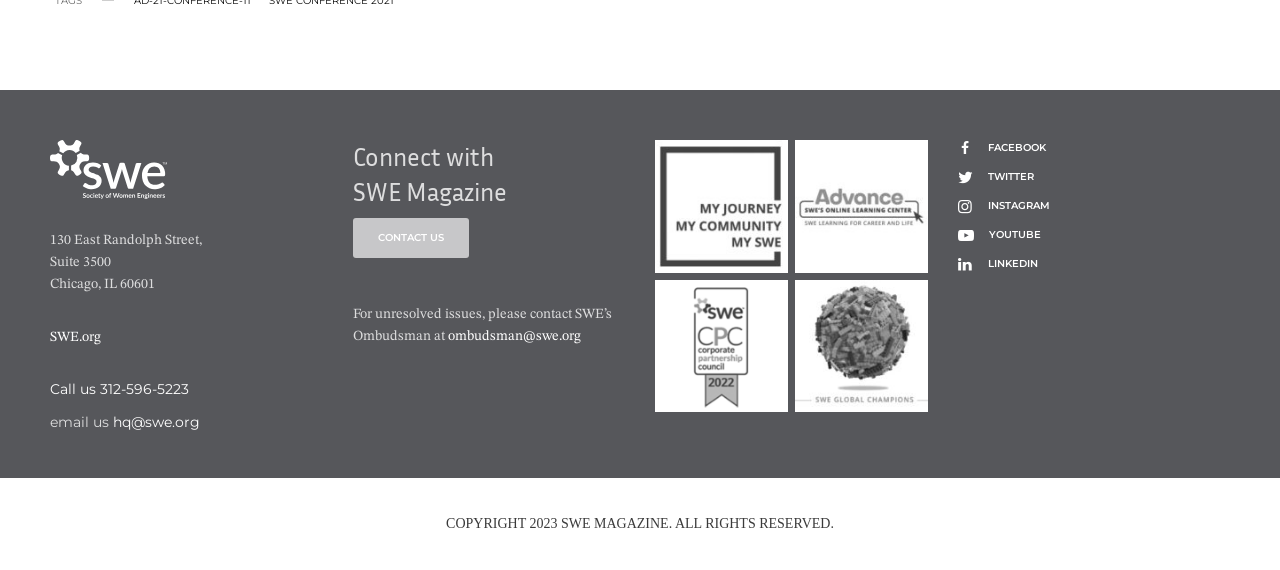Provide the bounding box coordinates of the UI element that matches the description: "Call us 312-596-5223".

[0.039, 0.667, 0.148, 0.699]